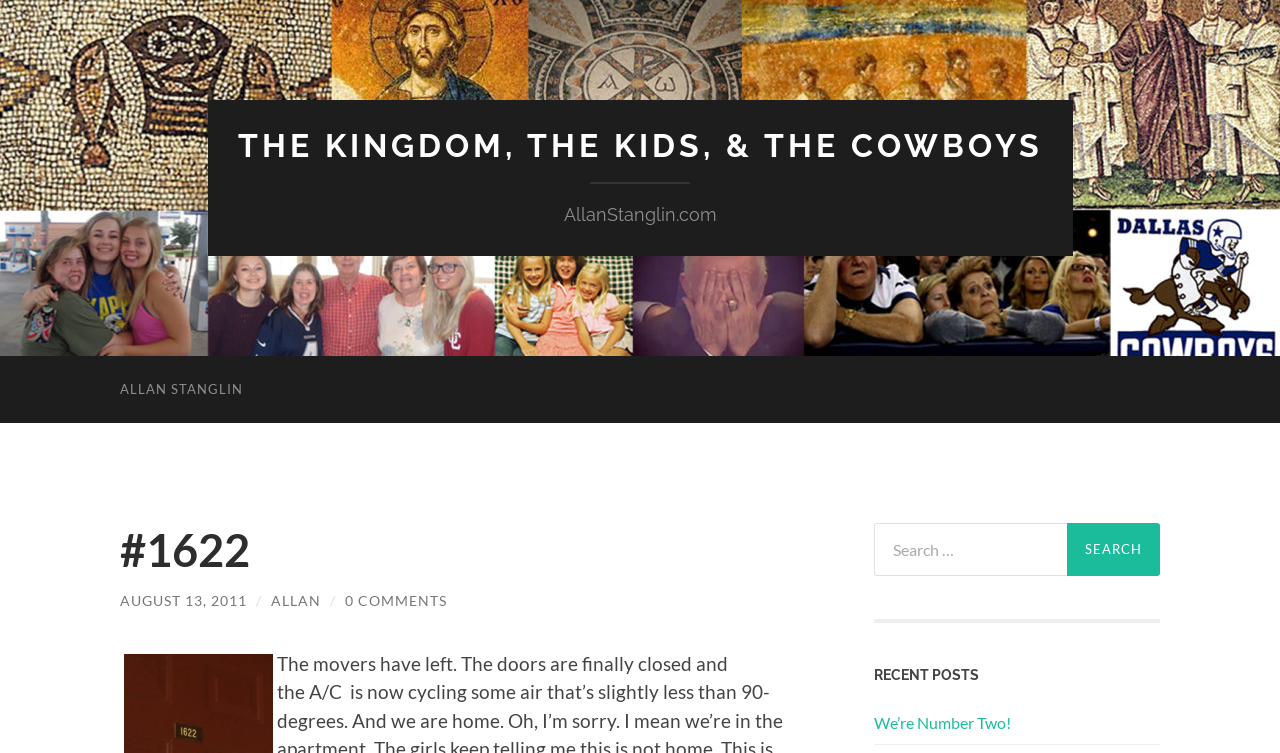Locate the coordinates of the bounding box for the clickable region that fulfills this instruction: "view recent posts".

[0.683, 0.884, 0.906, 0.907]